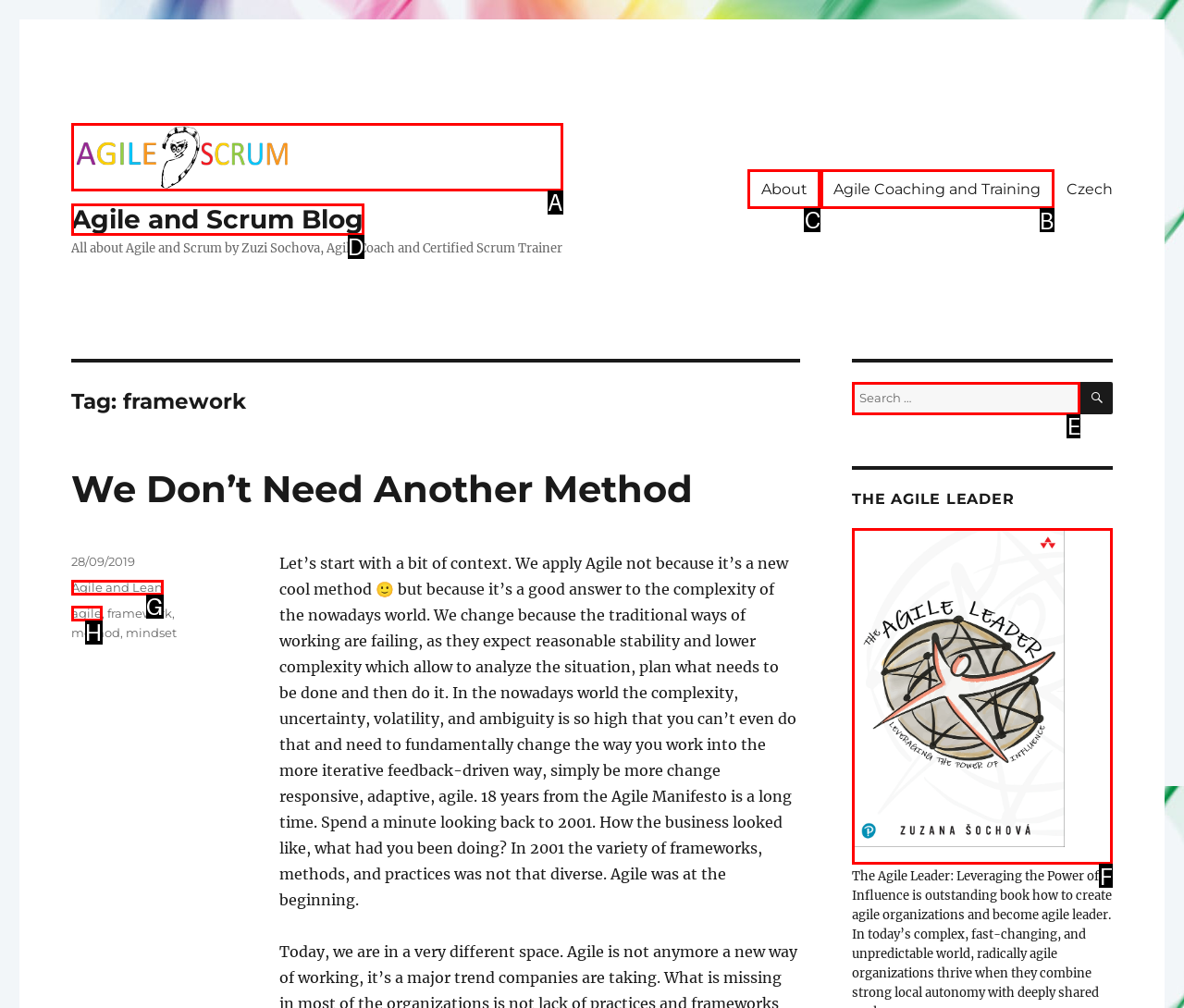Identify which lettered option to click to carry out the task: Learn more about Agile Coaching and Training. Provide the letter as your answer.

B